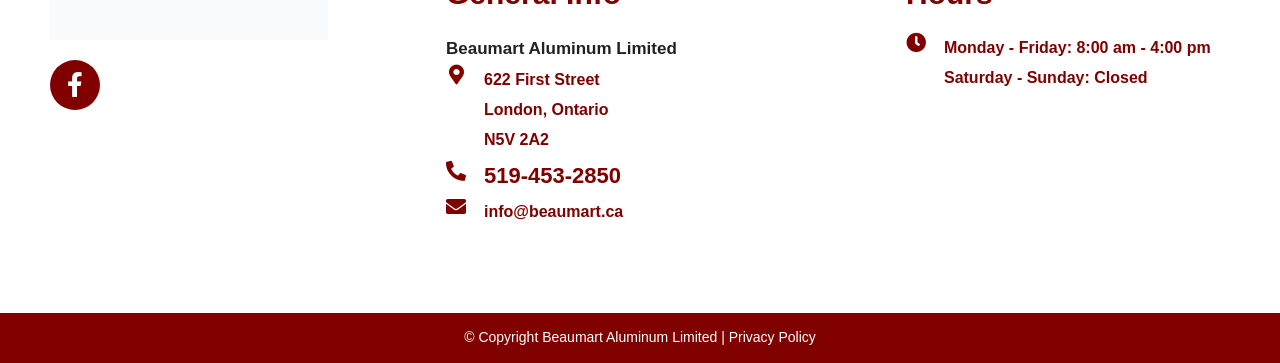Please find the bounding box coordinates (top-left x, top-left y, bottom-right x, bottom-right y) in the screenshot for the UI element described as follows: Privacy Policy

[0.569, 0.906, 0.637, 0.95]